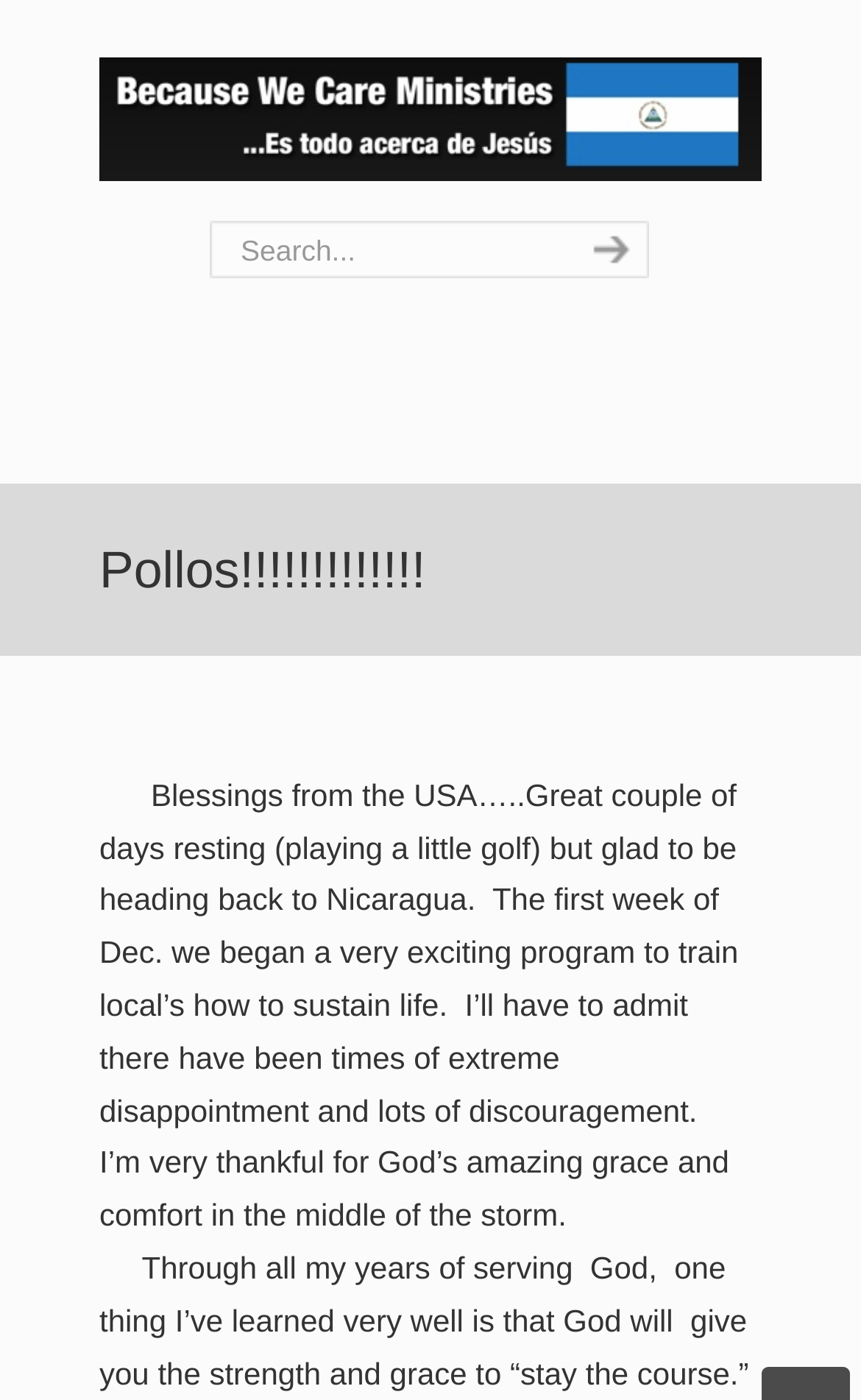Using the details from the image, please elaborate on the following question: What is the name of the organization?

The name of the organization can be found in the link element with the text 'Because We Care Ministries' which is located at the top of the webpage.